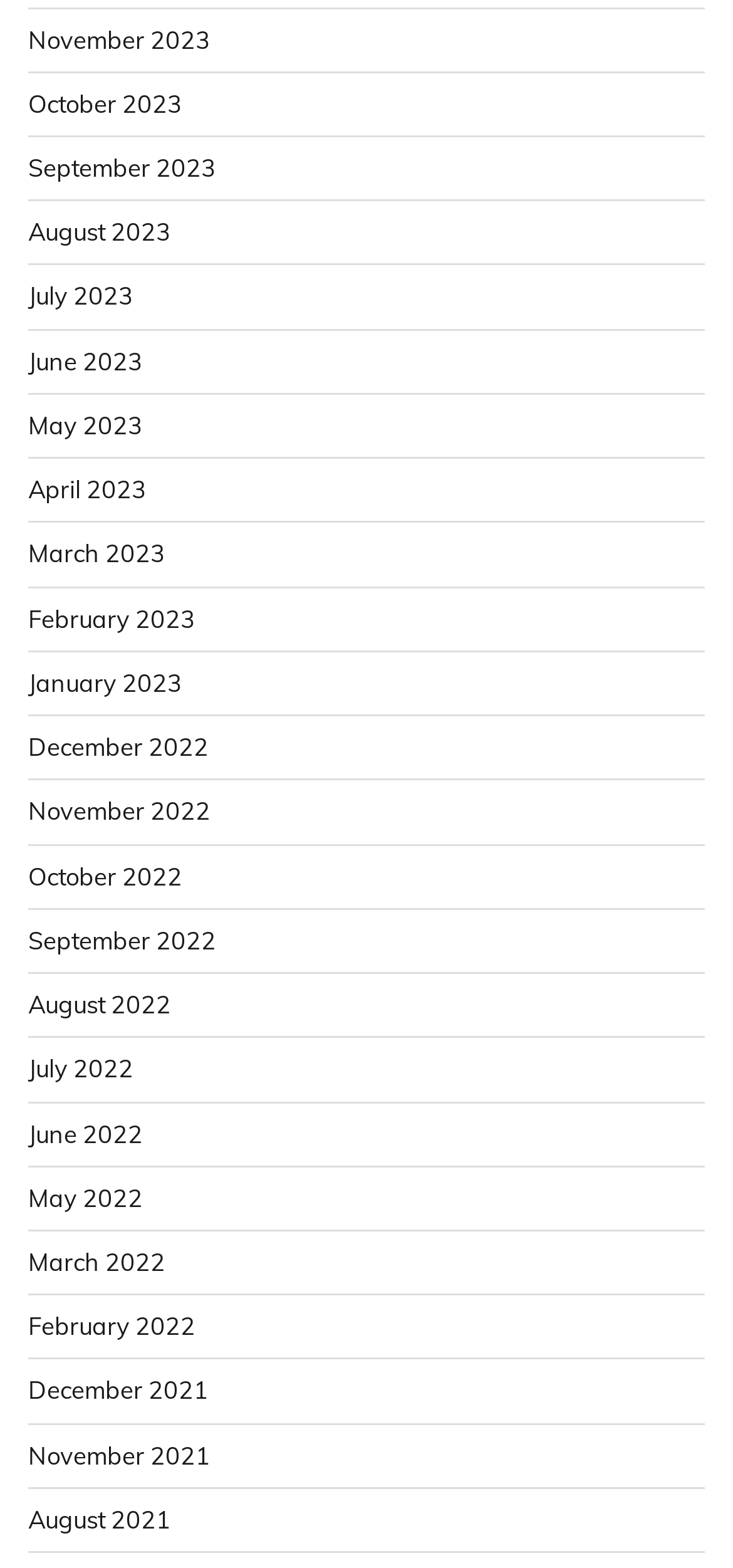From the webpage screenshot, identify the region described by October 2022. Provide the bounding box coordinates as (top-left x, top-left y, bottom-right x, bottom-right y), with each value being a floating point number between 0 and 1.

[0.038, 0.549, 0.249, 0.568]